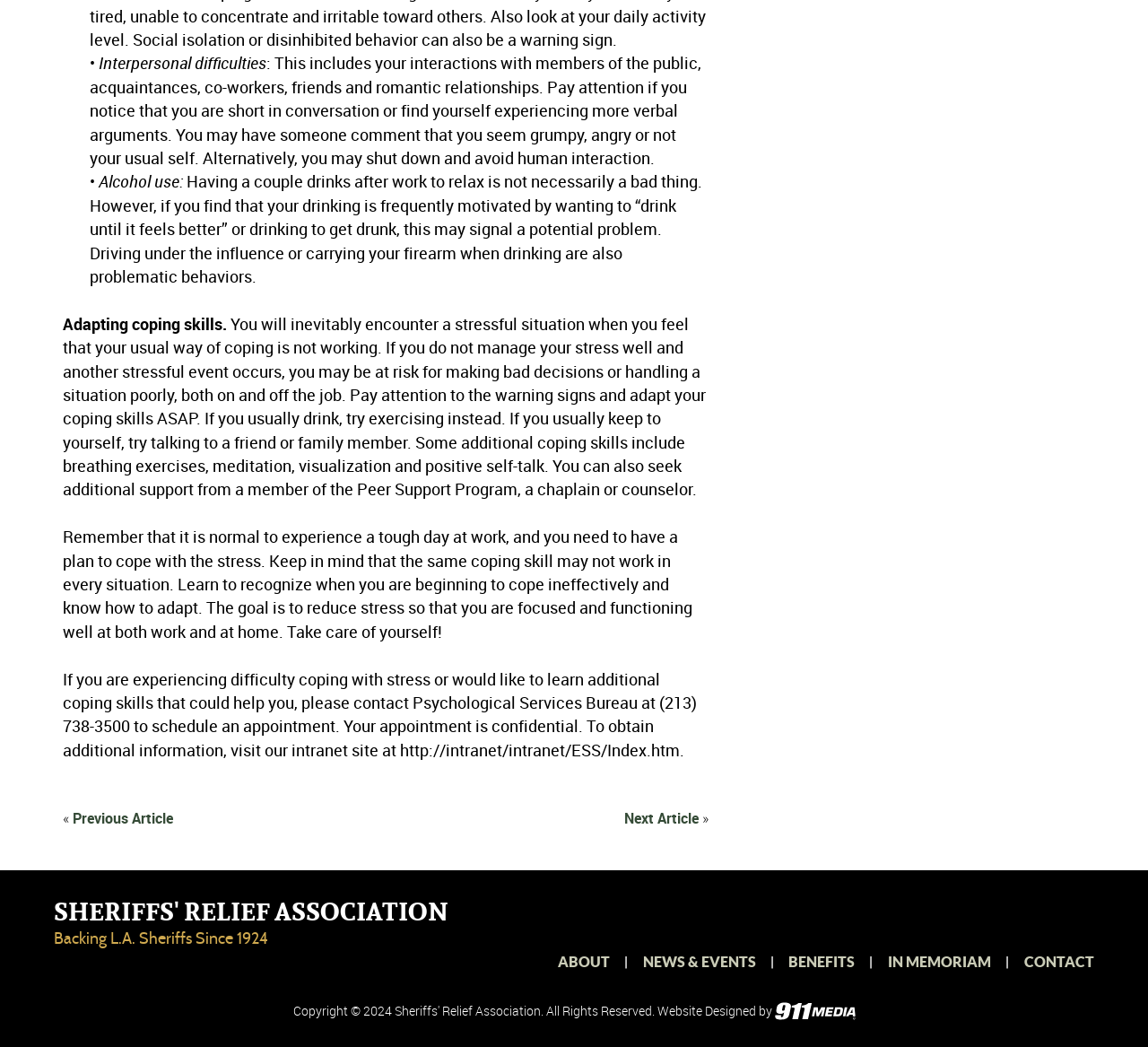Return the bounding box coordinates of the UI element that corresponds to this description: "Next Article". The coordinates must be given as four float numbers in the range of 0 and 1, [left, top, right, bottom].

[0.544, 0.772, 0.609, 0.791]